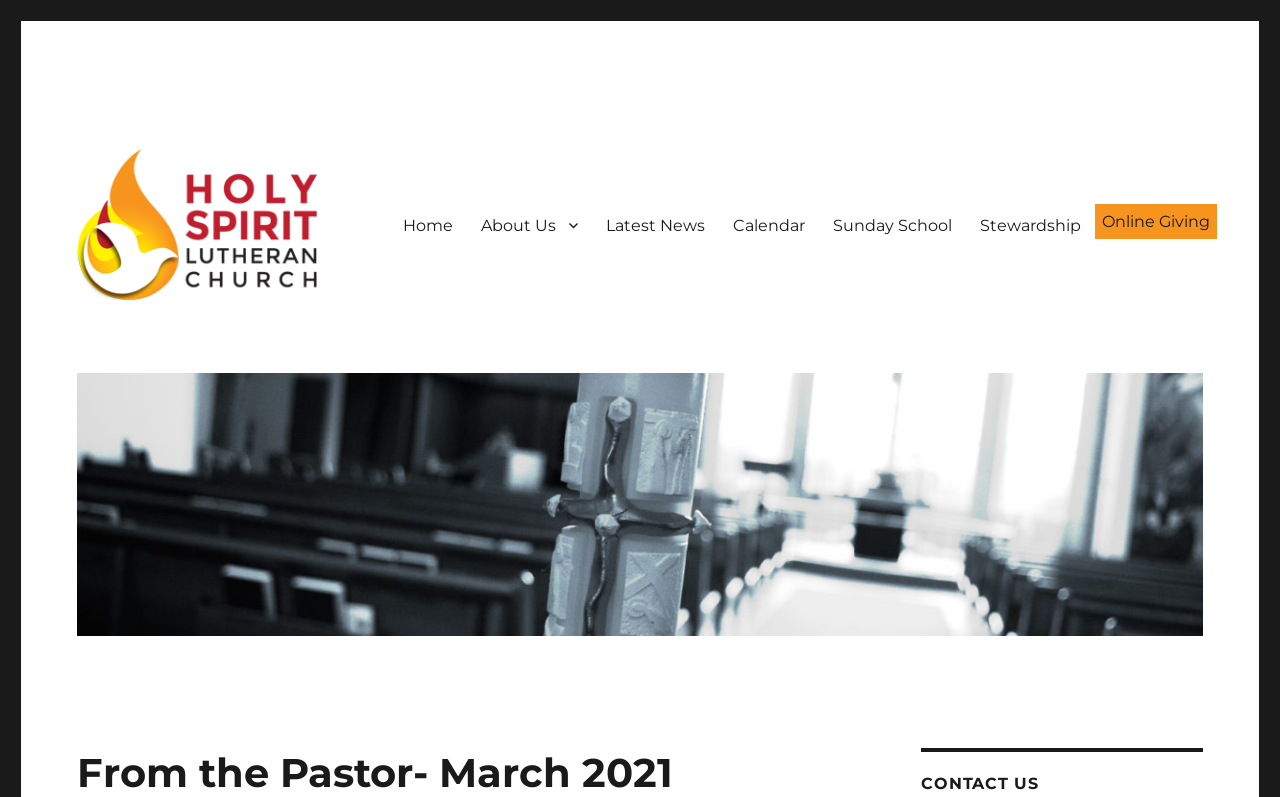Find the bounding box coordinates for the area that should be clicked to accomplish the instruction: "view latest news".

[0.462, 0.256, 0.562, 0.309]